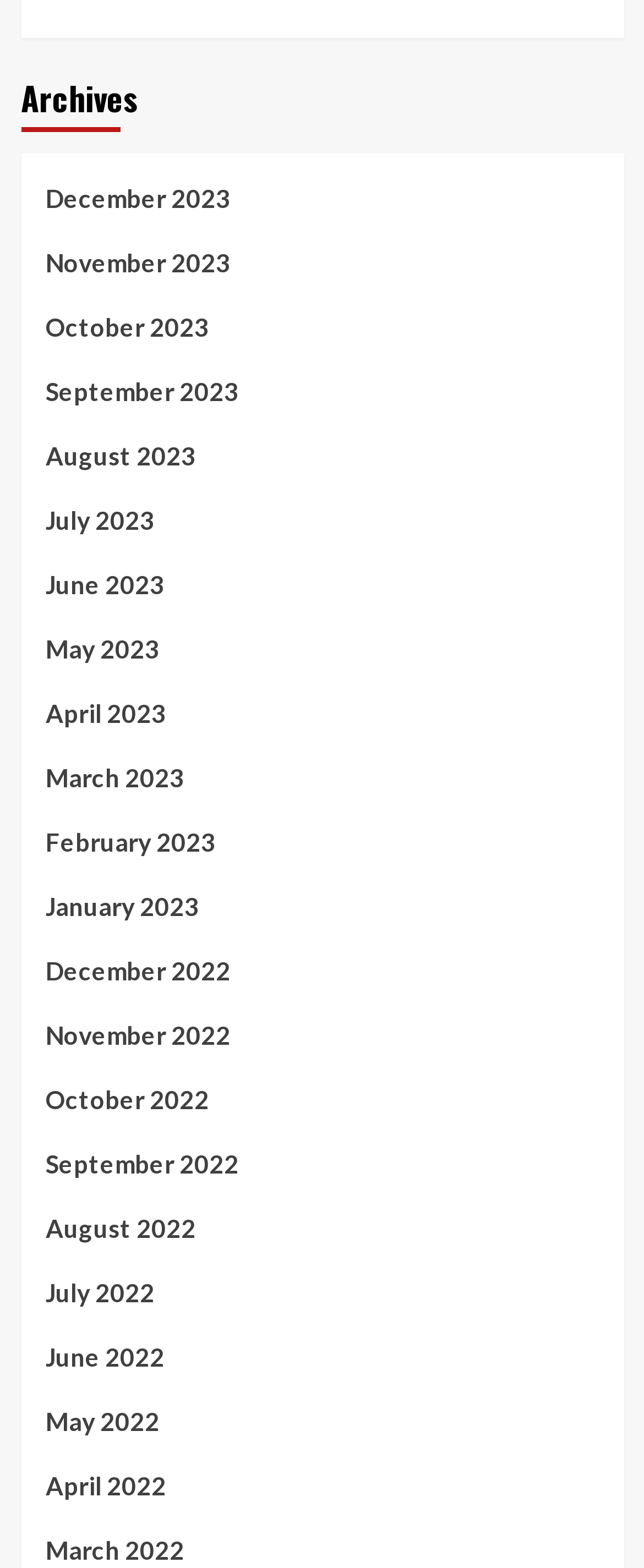Please give the bounding box coordinates of the area that should be clicked to fulfill the following instruction: "browse October 2023 archives". The coordinates should be in the format of four float numbers from 0 to 1, i.e., [left, top, right, bottom].

[0.071, 0.196, 0.929, 0.237]